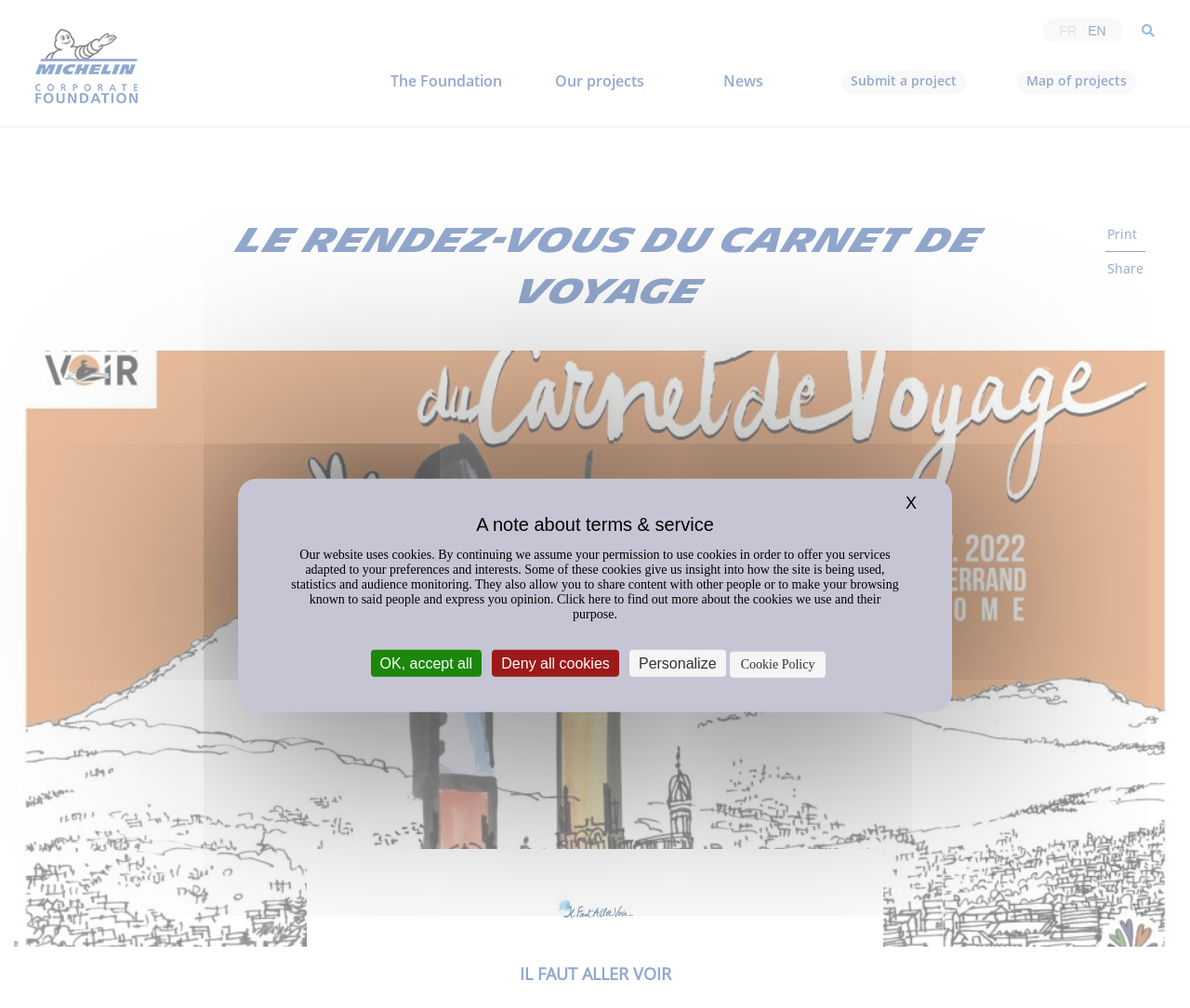Find and extract the text of the primary heading on the webpage.

LE RENDEZ-VOUS DU CARNET DE VOYAGE